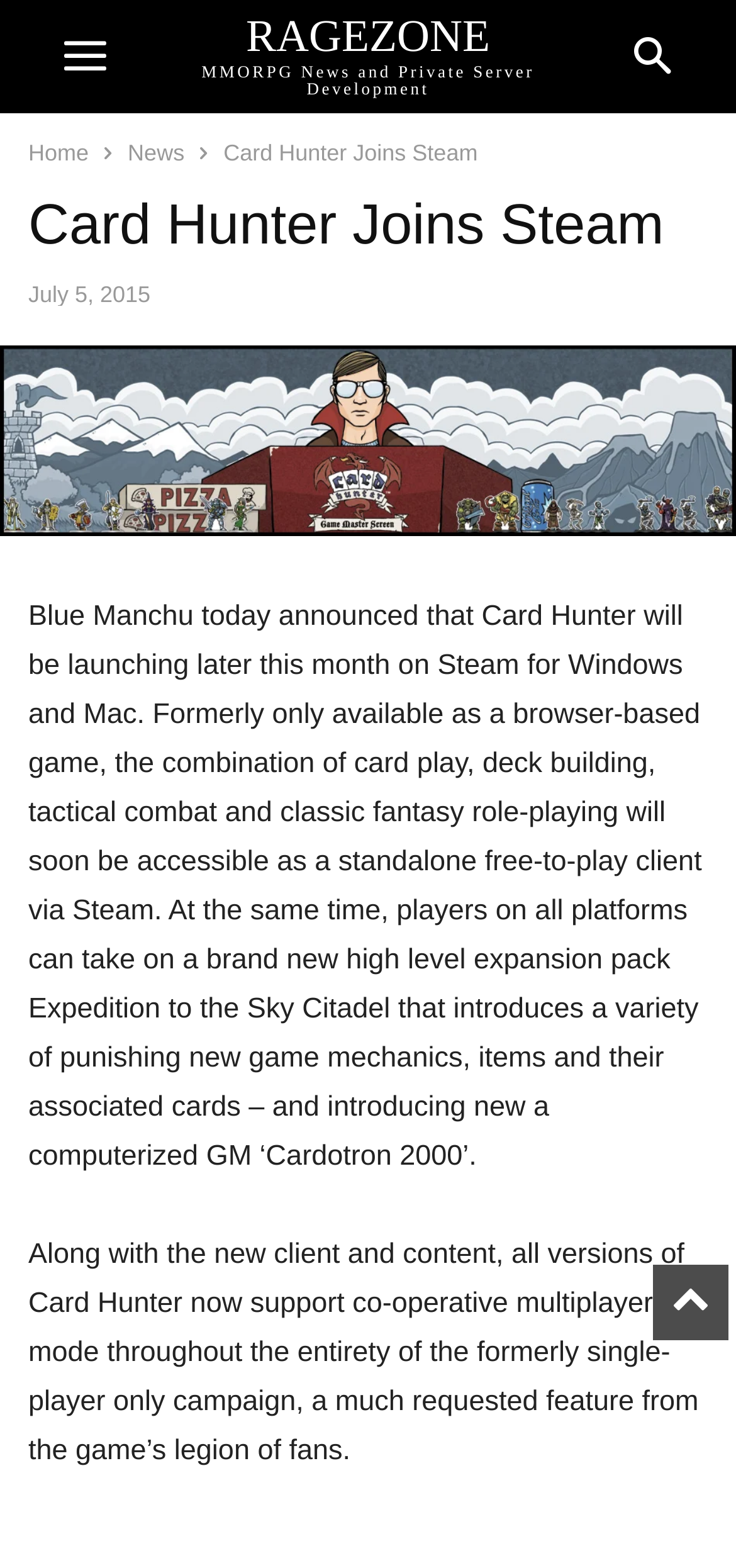Identify the bounding box coordinates of the HTML element based on this description: "News".

[0.174, 0.089, 0.251, 0.106]